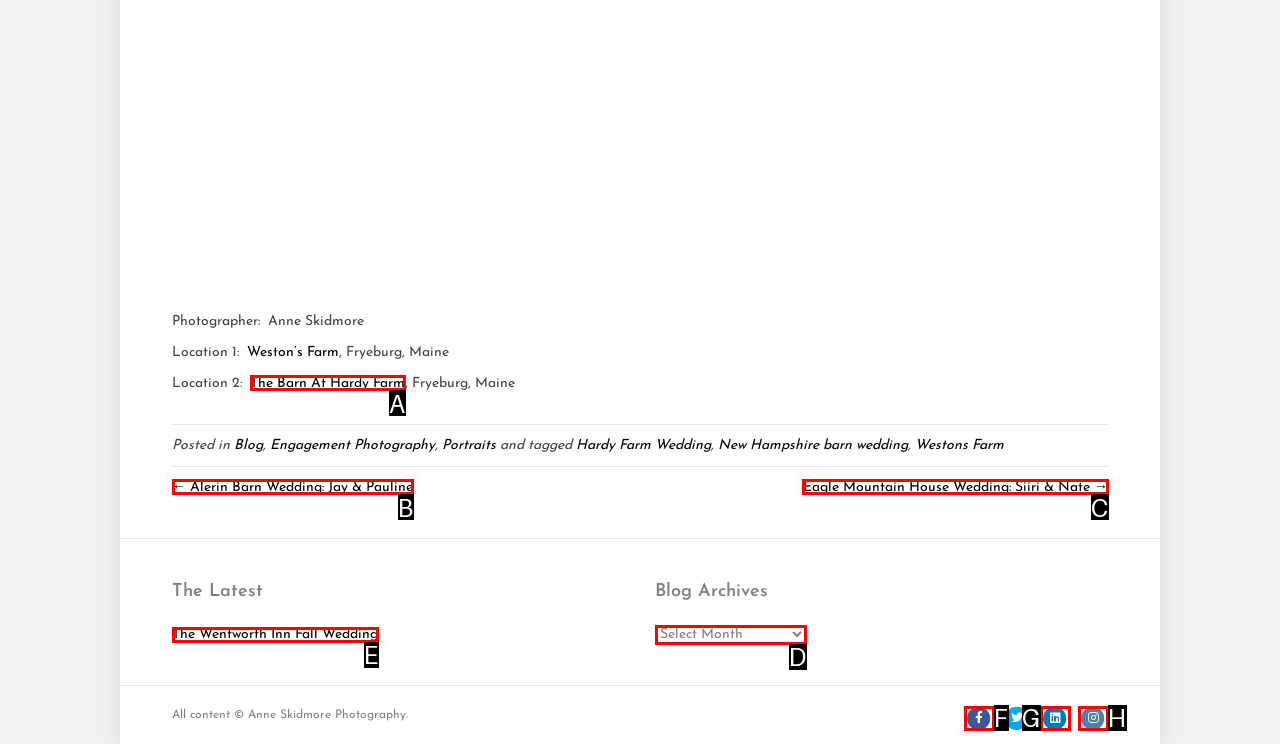What option should you select to complete this task: Go to Eagle Mountain House Wedding? Indicate your answer by providing the letter only.

C